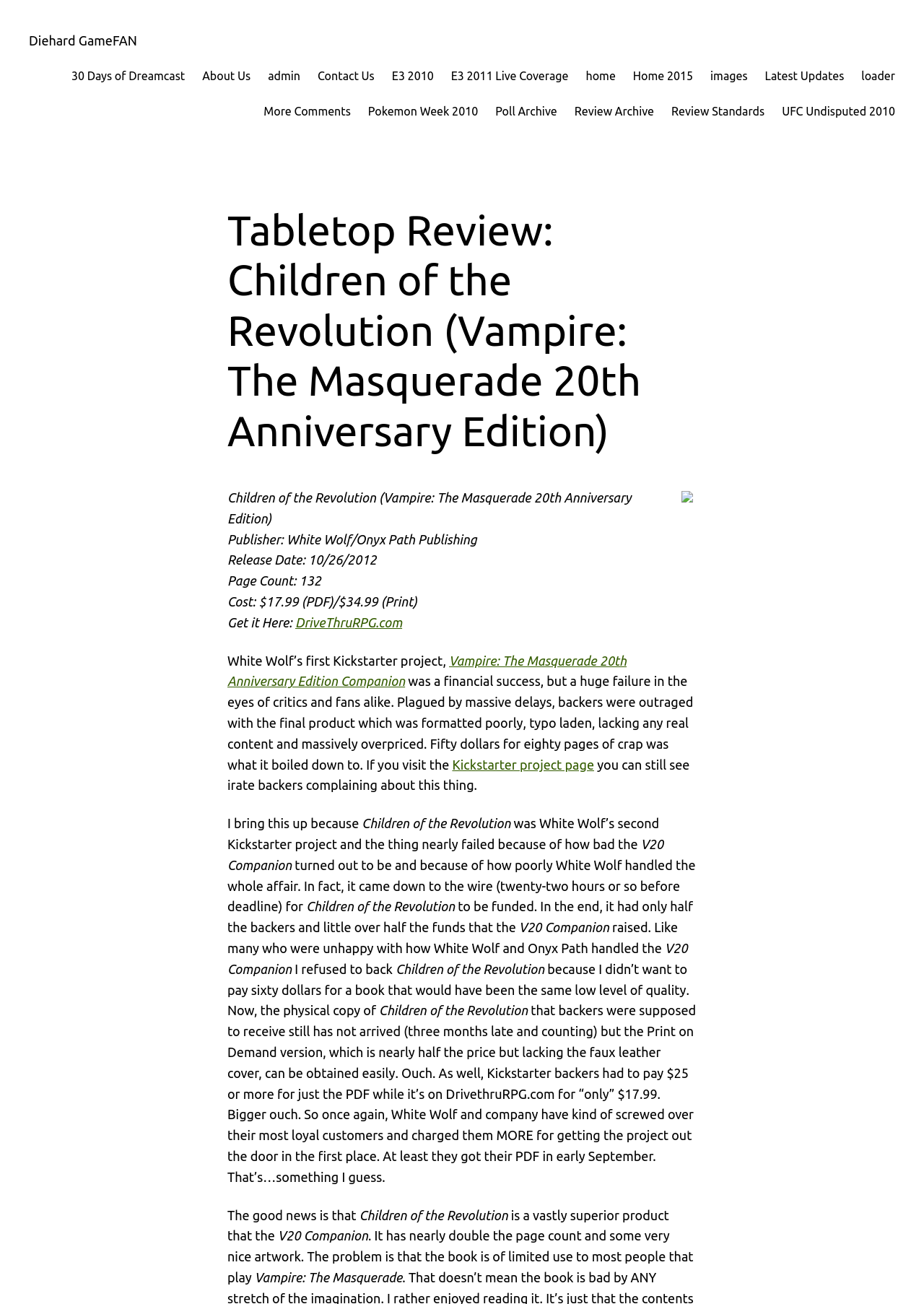Construct a comprehensive description capturing every detail on the webpage.

The webpage is a review of the tabletop game "Children of the Revolution" from the "Vampire: The Masquerade 20th Anniversary Edition" series. At the top, there is a row of links to various sections of the website, including "30 Days of Dreamcast", "About Us", and "Contact Us". Below this, there is a heading that displays the title of the review.

The main content of the review is divided into several sections. On the left side, there is a column of text that provides information about the game, including the publisher, release date, page count, and cost. Below this, there is a link to purchase the game from DriveThruRPG.com.

The main review text is on the right side of the page. It discusses the game's development history, including its troubled Kickstarter campaign and the controversy surrounding the "V20 Companion" book. The reviewer expresses their disappointment with the way the game's creators handled the project and their treatment of backers.

Despite these issues, the reviewer notes that "Children of the Revolution" is a superior product to the "V20 Companion", with more pages and better artwork. However, they also mention that the book may be of limited use to most players of "Vampire: The Masquerade".

There is one image on the page, located near the top, but it does not have a descriptive caption. Throughout the review, there are several links to other relevant pages, including the Kickstarter project page and the game's page on DriveThruRPG.com.